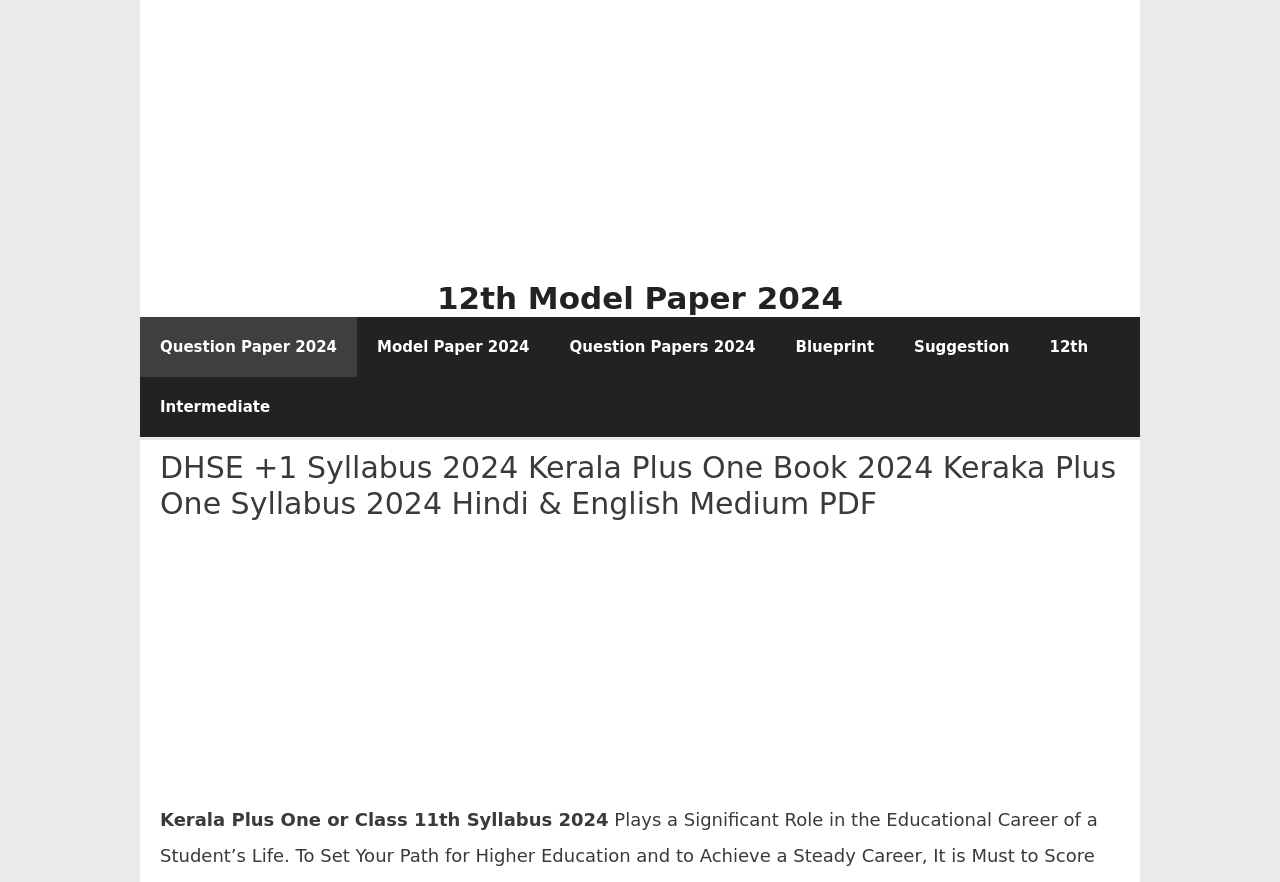Please determine the headline of the webpage and provide its content.

DHSE +1 Syllabus 2024 Kerala Plus One Book 2024 Keraka Plus One Syllabus 2024 Hindi & English Medium PDF